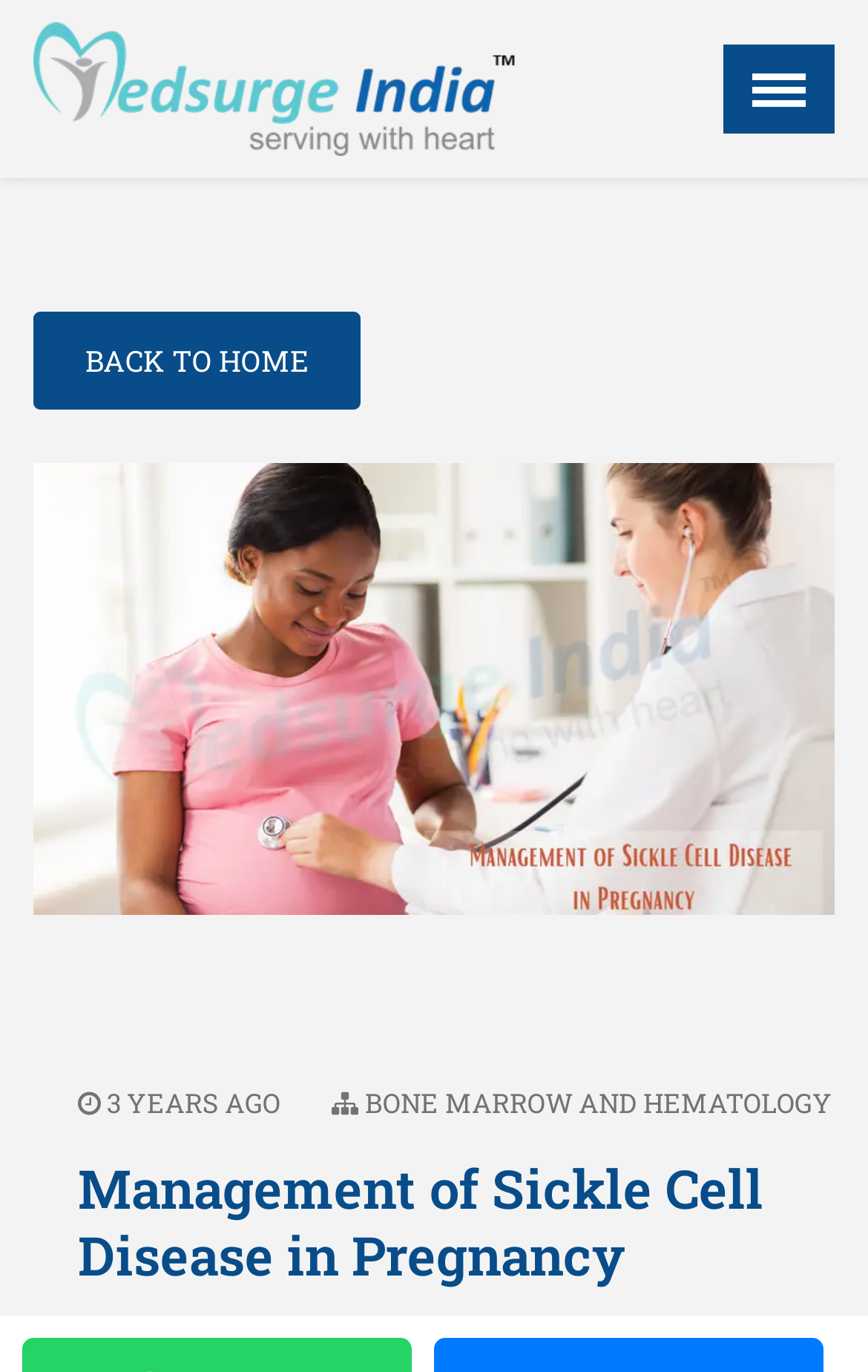How many images are there on the page?
Examine the image and give a concise answer in one word or a short phrase.

2